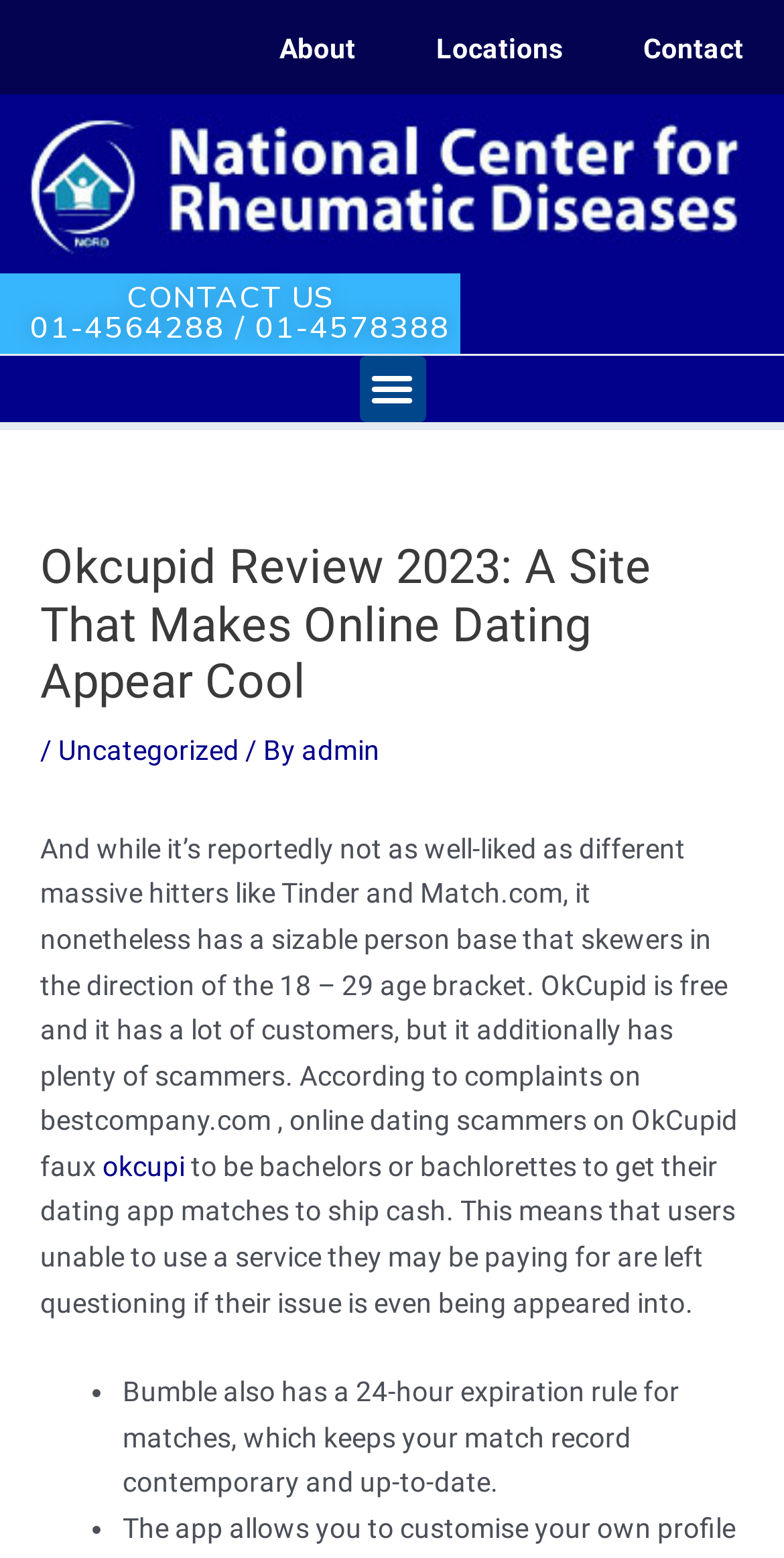Produce a meticulous description of the webpage.

The webpage is a review of OkCupid, a dating site, published by the National Center for Rheumatic Diseases. At the top, there is a navigation menu with three links: "About", "Locations", and "Contact", positioned horizontally from left to right. Below the navigation menu, there is a logo of the National Center for Rheumatic Diseases, taking up the full width of the page. 

To the right of the logo, there is a contact information section with a phone number and a link to "CONTACT US". A "Menu Toggle" button is located to the right of the contact information section. 

Below the logo and contact information section, there is a header section with a heading that matches the title of the webpage, "Okcupid Review 2023: A Site That Makes Online Dating Appear Cool". The header section also contains a breadcrumb trail with links to "Uncategorized" and "admin", separated by a slash. 

The main content of the webpage is a review of OkCupid, which discusses the site's user base, features, and issues with scammers. The review text is divided into paragraphs, with some links and list markers scattered throughout. There are two list markers, each followed by a brief description of a feature of Bumble, a competing dating site.